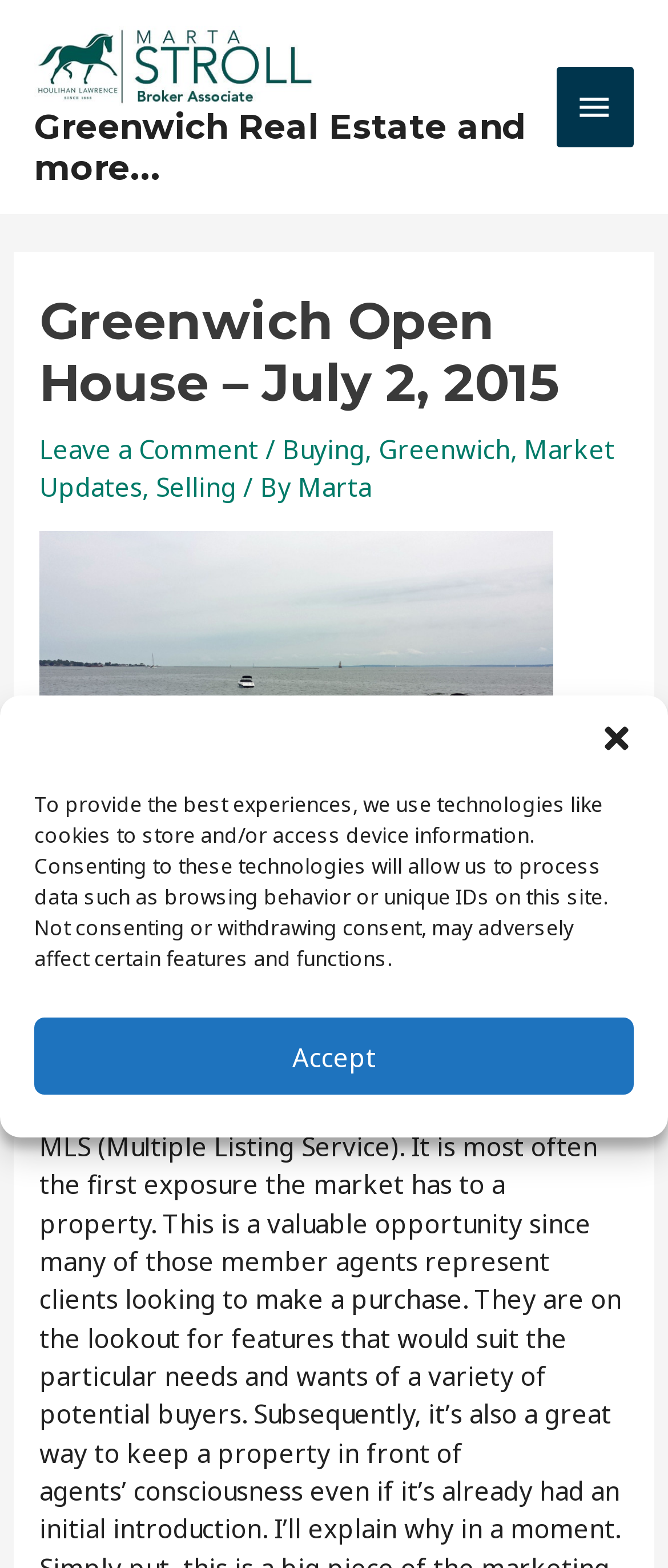What type of content is available on the webpage?
Based on the image, provide a one-word or brief-phrase response.

Real estate and market updates